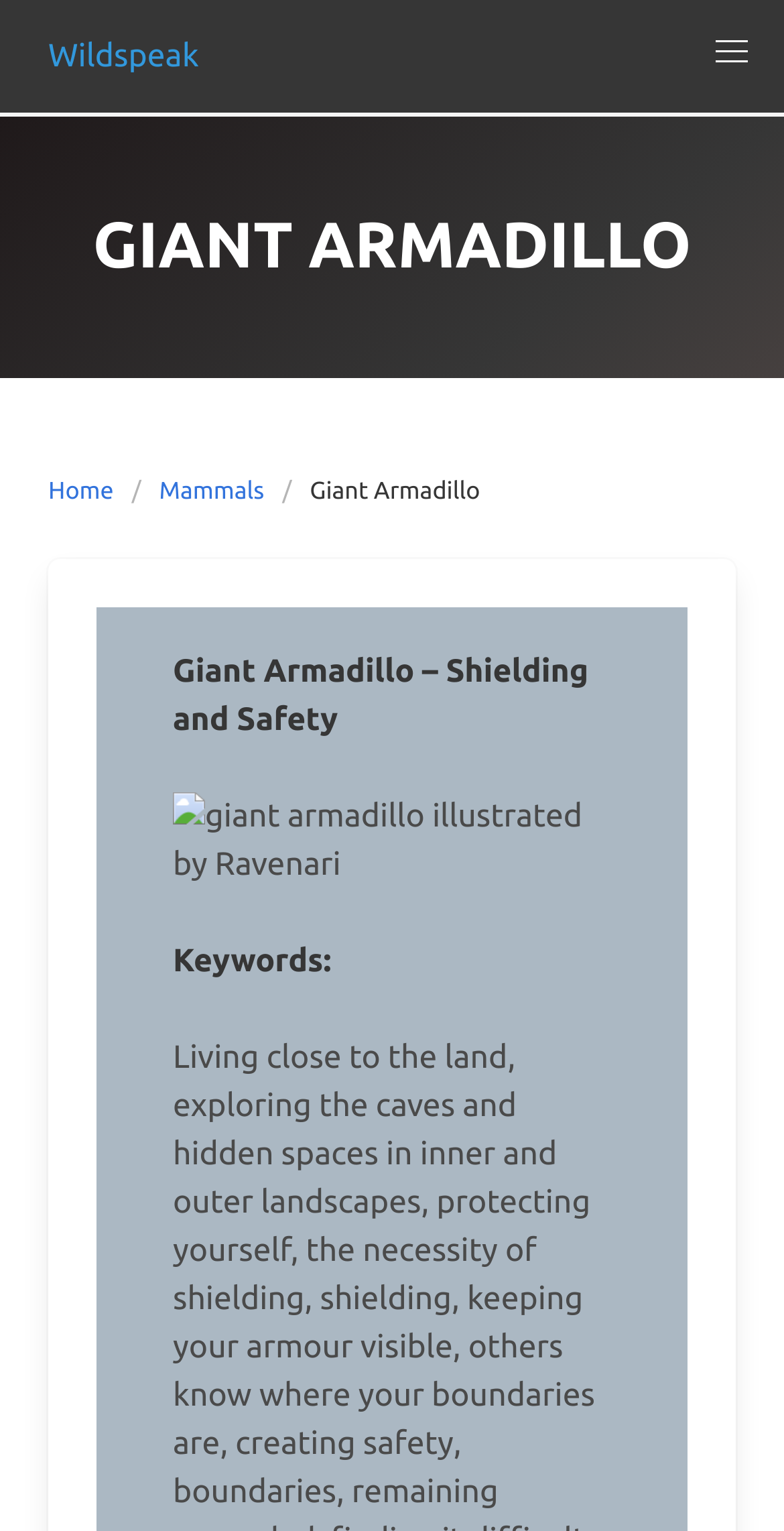What is the name of the animal on this webpage?
Provide a thorough and detailed answer to the question.

Based on the heading 'GIANT ARMADILLO' and the image 'giant armadillo illustrated by Ravenari', it is clear that the webpage is about the Giant Armadillo.